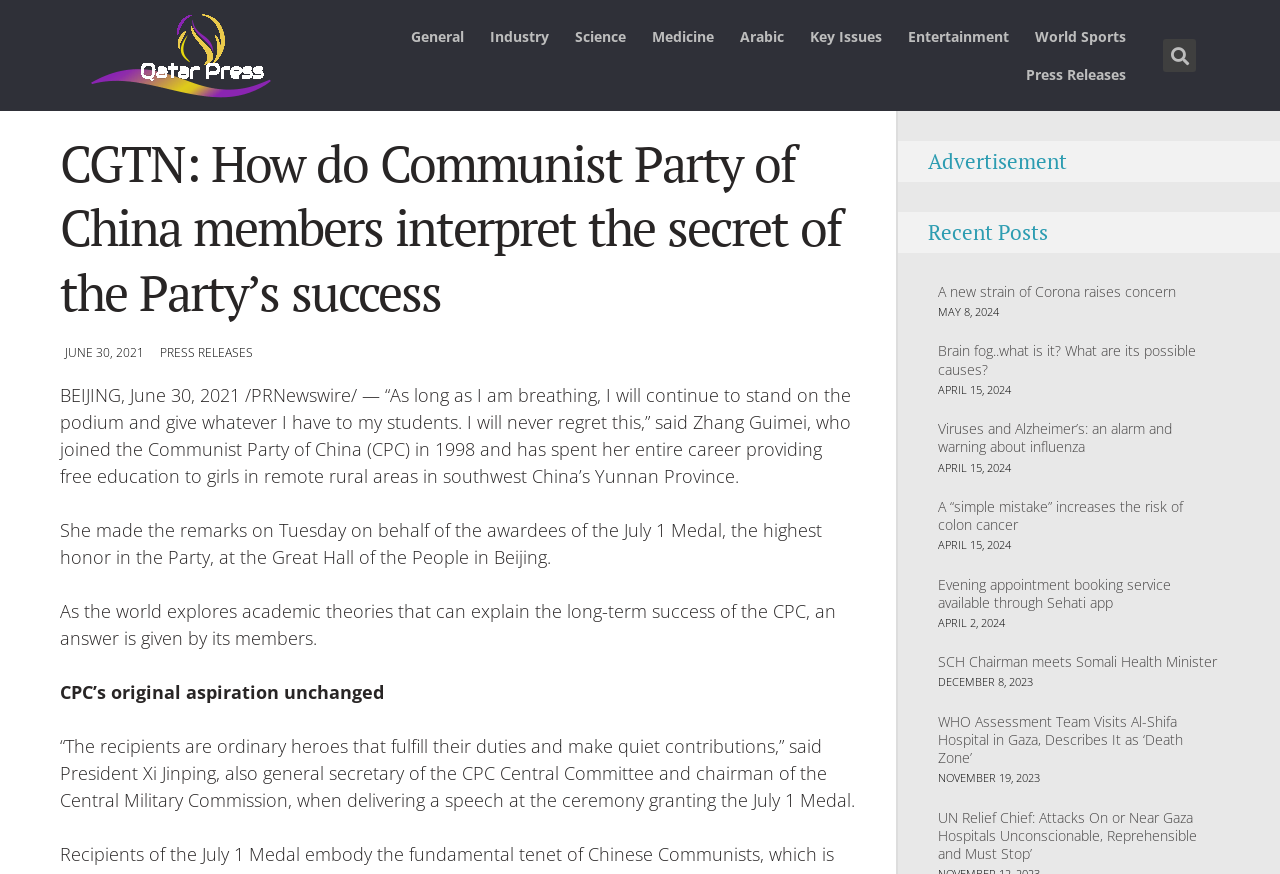Determine the bounding box coordinates of the clickable area required to perform the following instruction: "Click on the link to recent posts". The coordinates should be represented as four float numbers between 0 and 1: [left, top, right, bottom].

[0.725, 0.254, 0.992, 0.278]